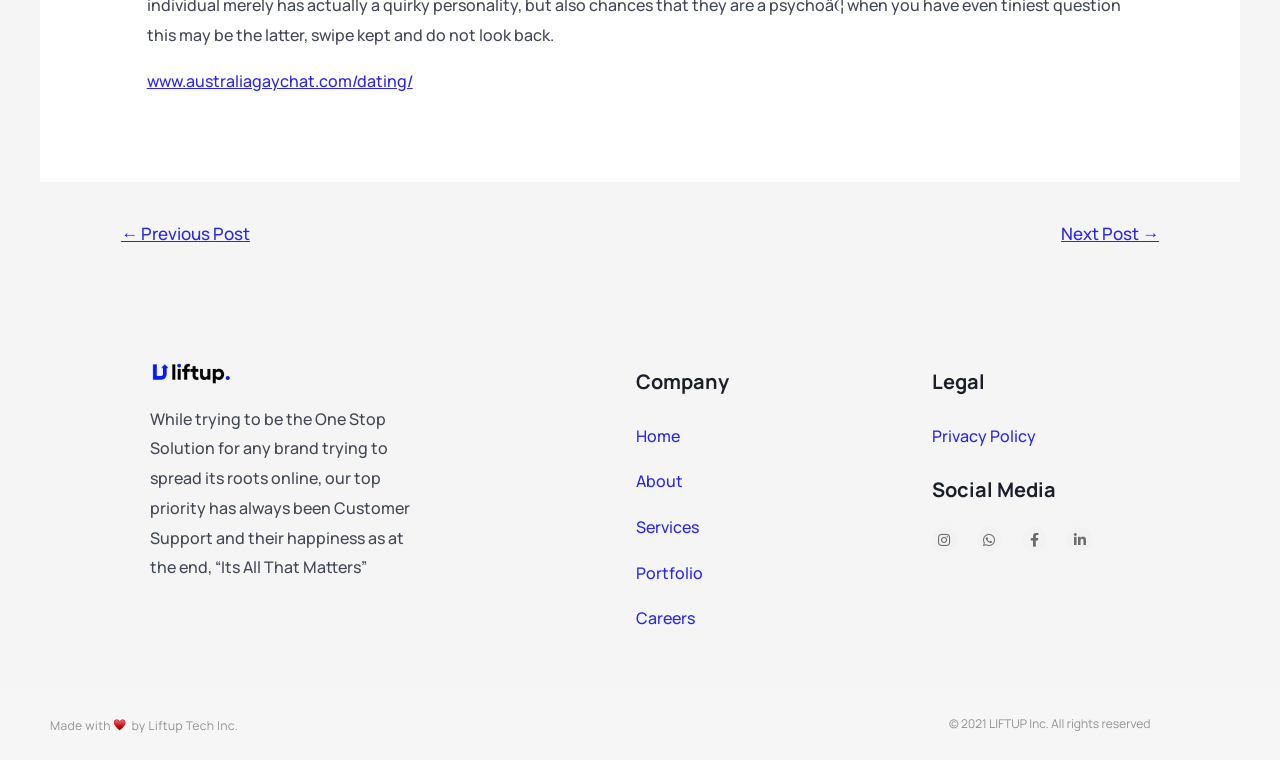Determine the bounding box coordinates of the section to be clicked to follow the instruction: "view about page". The coordinates should be given as four float numbers between 0 and 1, formatted as [left, top, right, bottom].

[0.497, 0.619, 0.534, 0.648]